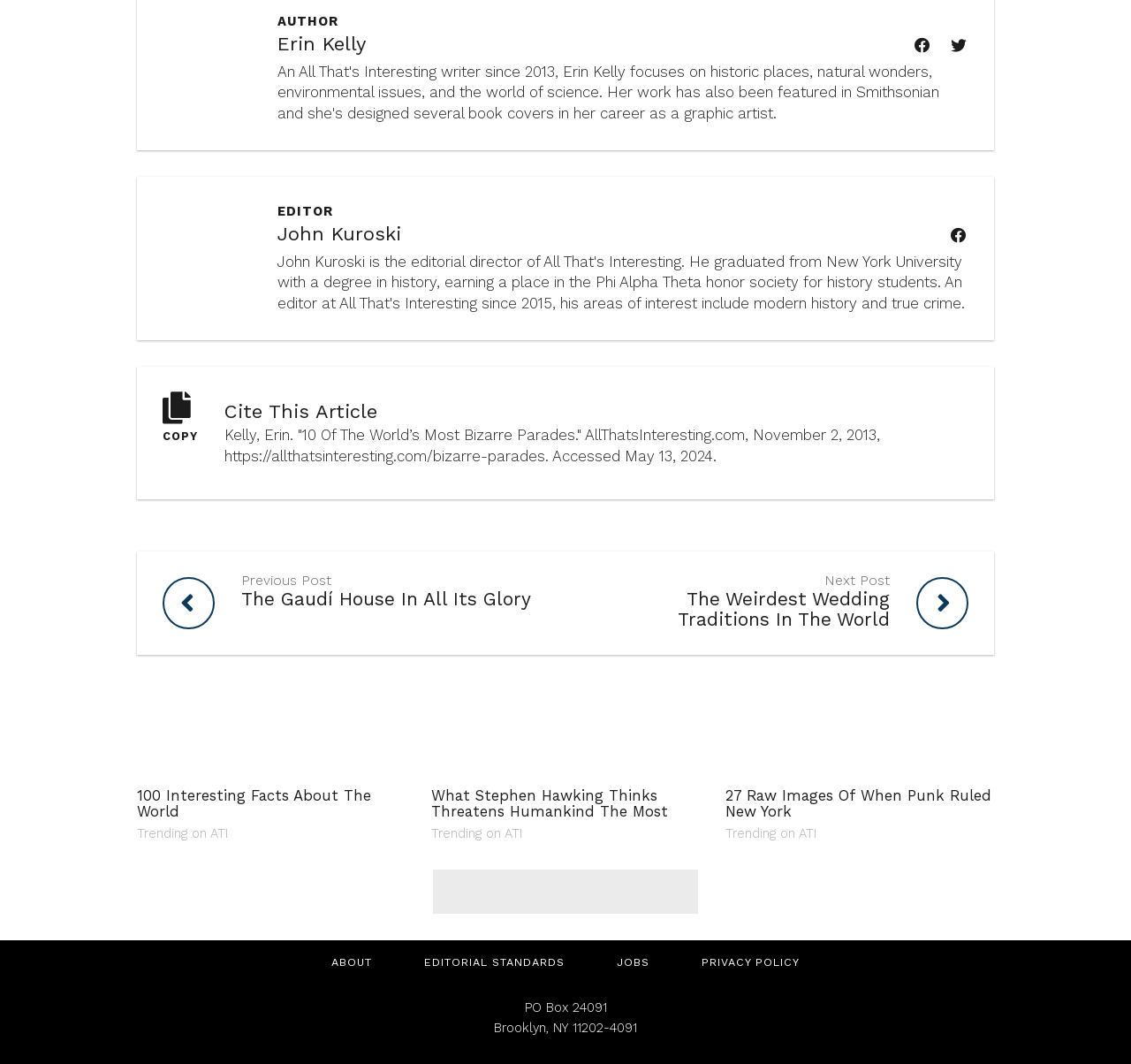Find and specify the bounding box coordinates that correspond to the clickable region for the instruction: "Explore interesting facts".

[0.121, 0.64, 0.358, 0.793]